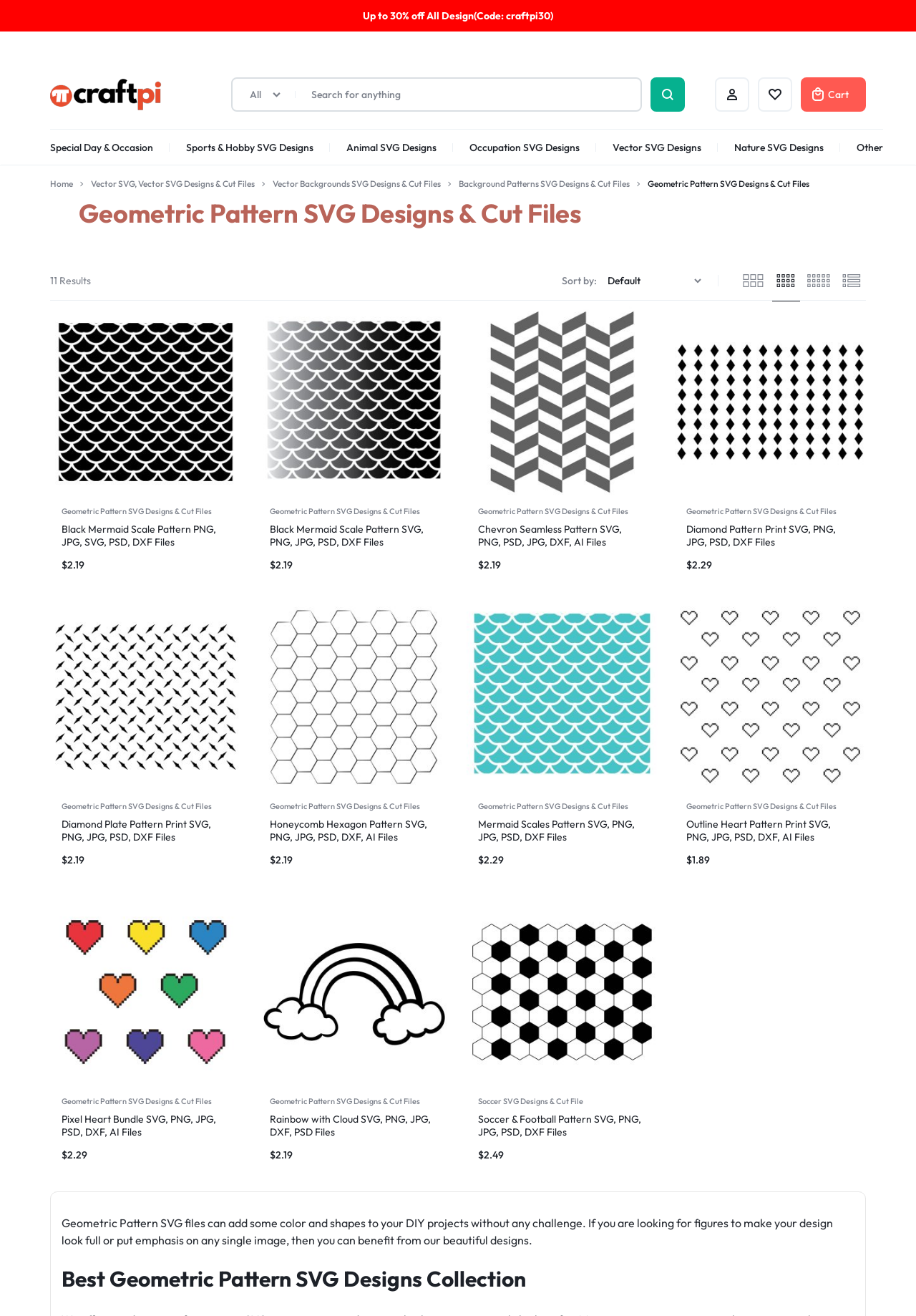What is the discount code for all designs?
Look at the screenshot and provide an in-depth answer.

The discount code is mentioned in the static text 'Up to 30% off All Design(Code: craftpi30)' at the top of the webpage.